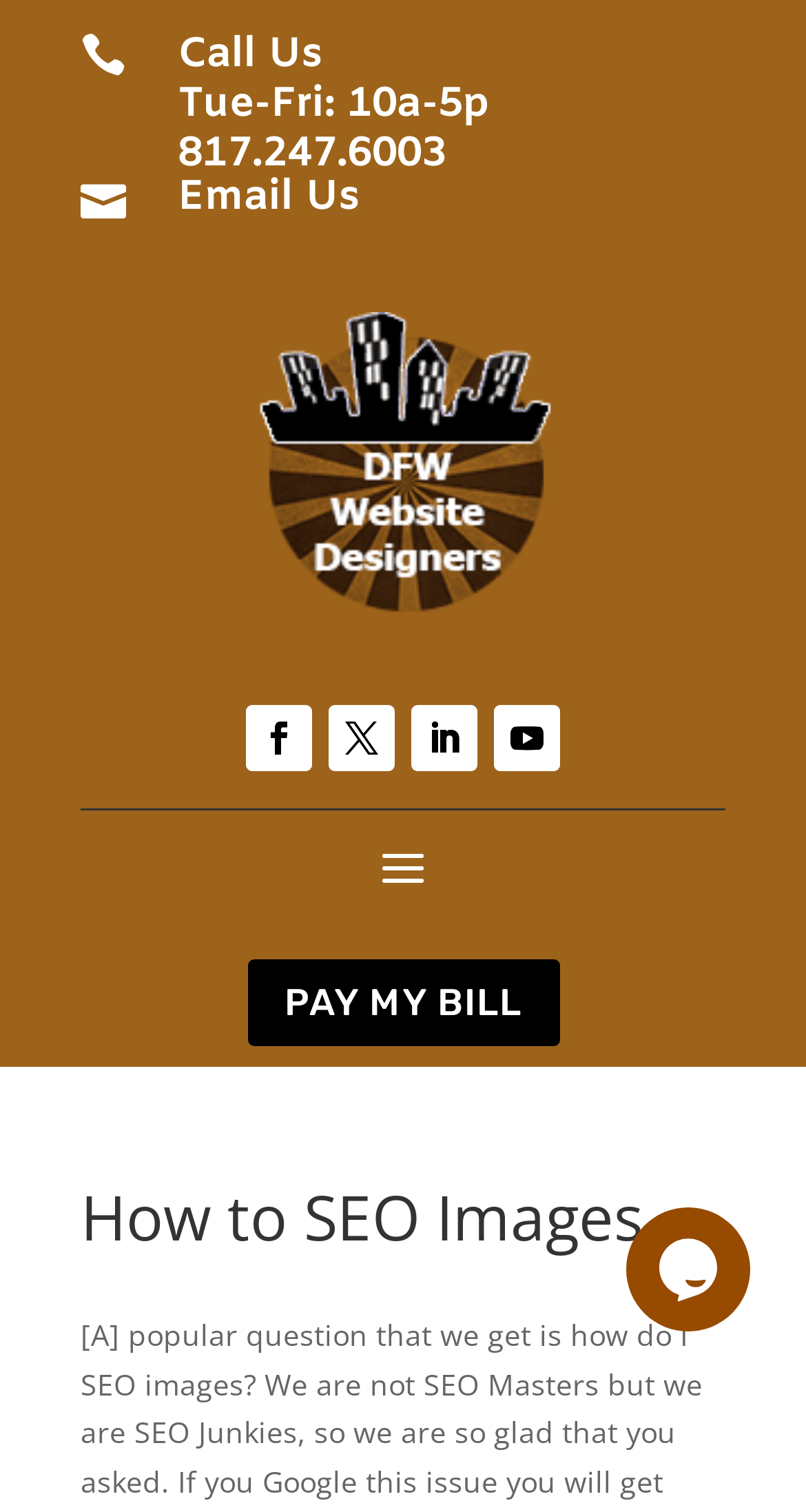Generate the text content of the main heading of the webpage.

How to SEO Images